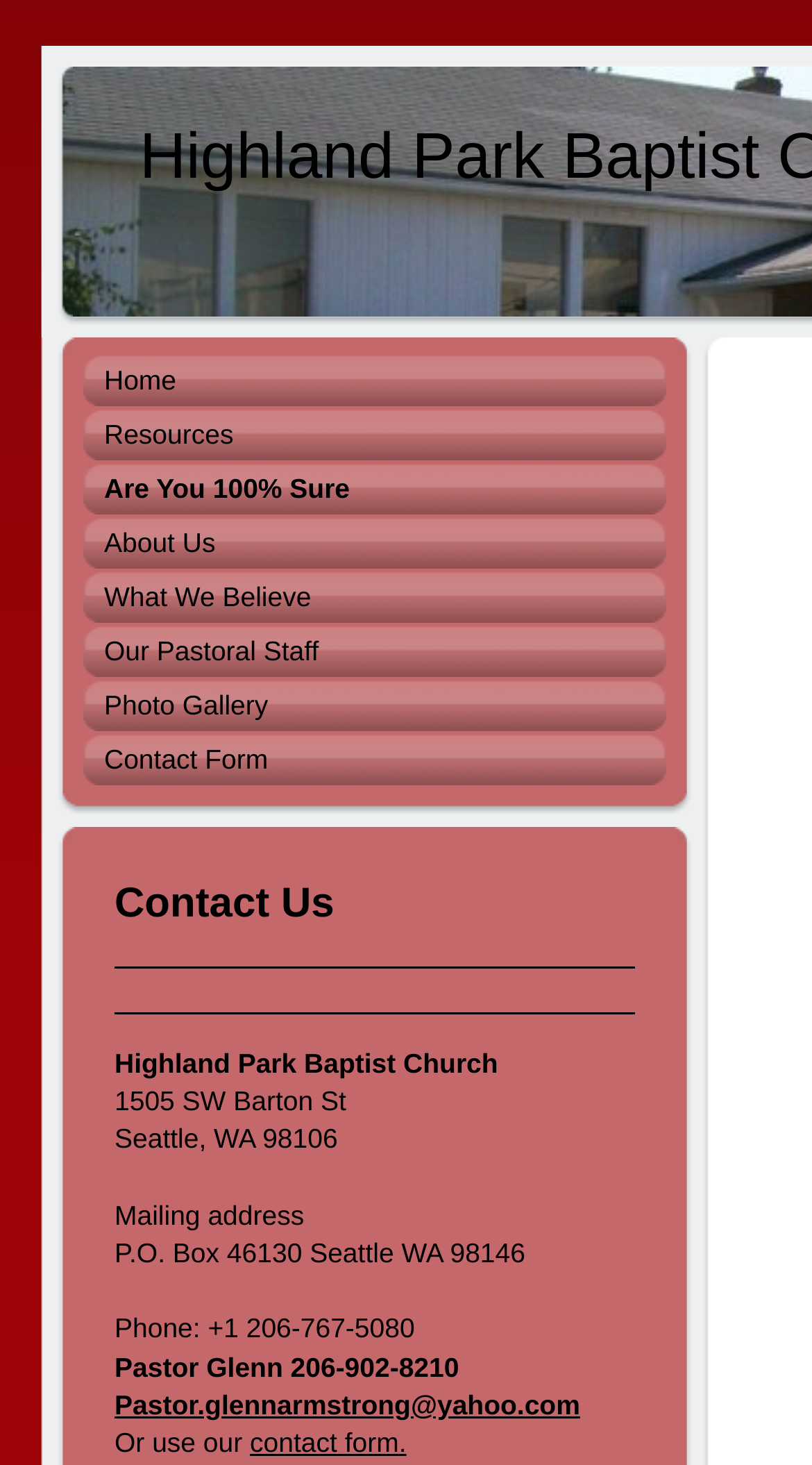Analyze the image and answer the question with as much detail as possible: 
How can I contact the church?

I found that I can contact the church by using the contact form or by calling the phone number. I found the contact form link at coordinates [0.308, 0.974, 0.5, 0.995] and the phone number at coordinates [0.141, 0.896, 0.511, 0.918].